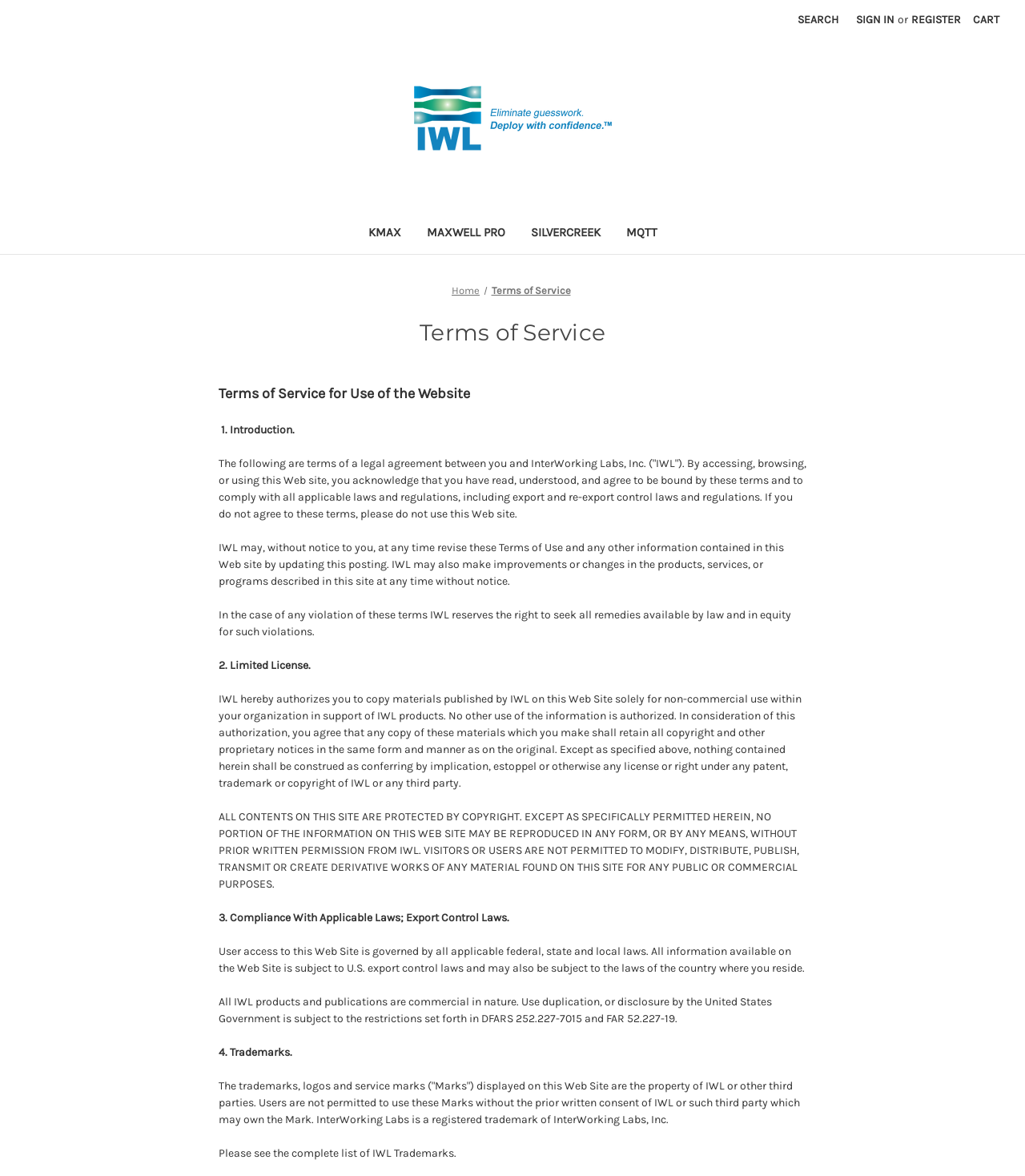Bounding box coordinates are specified in the format (top-left x, top-left y, bottom-right x, bottom-right y). All values are floating point numbers bounded between 0 and 1. Please provide the bounding box coordinate of the region this sentence describes: Terms of Service

[0.479, 0.242, 0.557, 0.252]